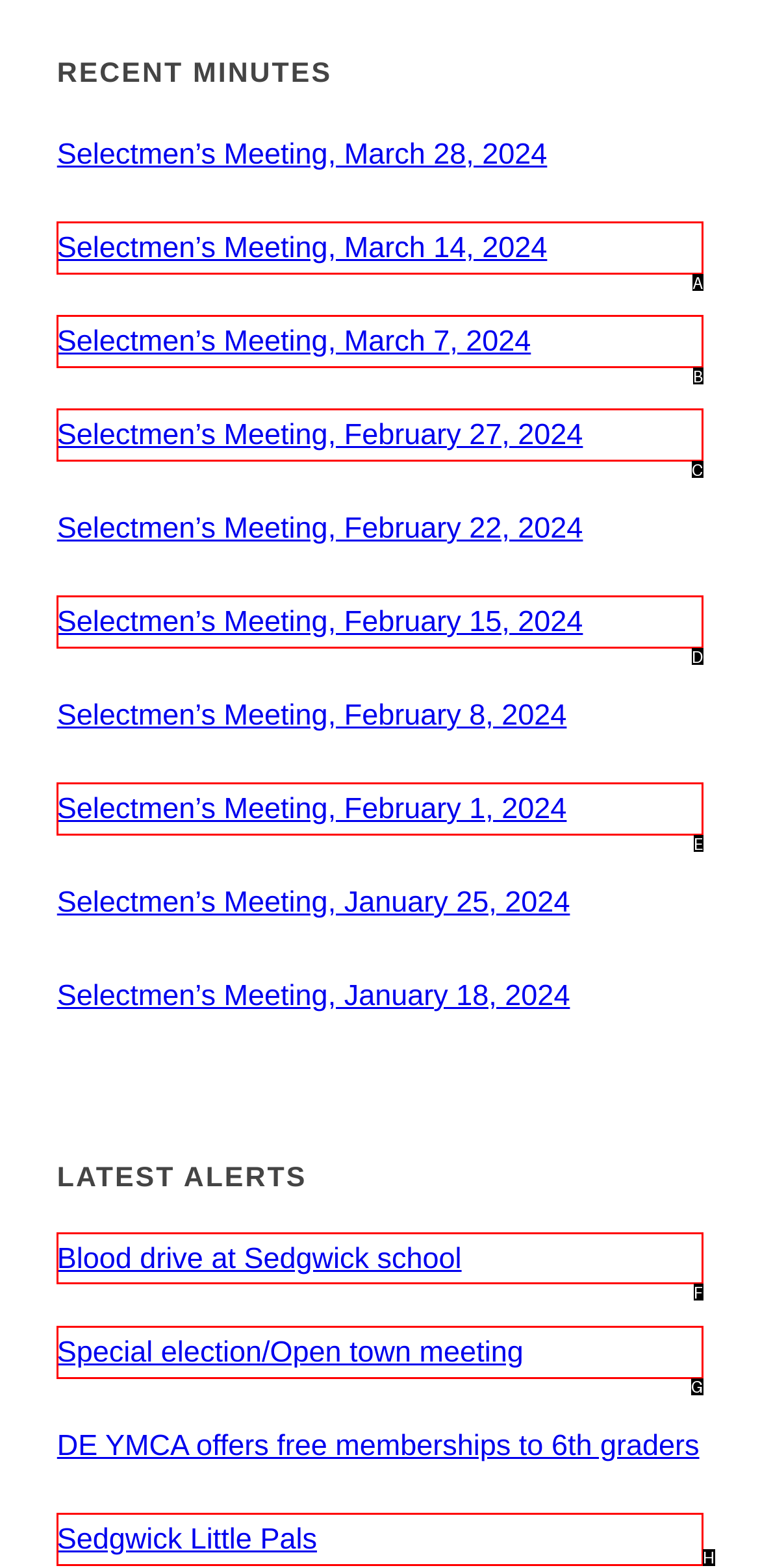What is the letter of the UI element you should click to Read Blood drive at Sedgwick school? Provide the letter directly.

F